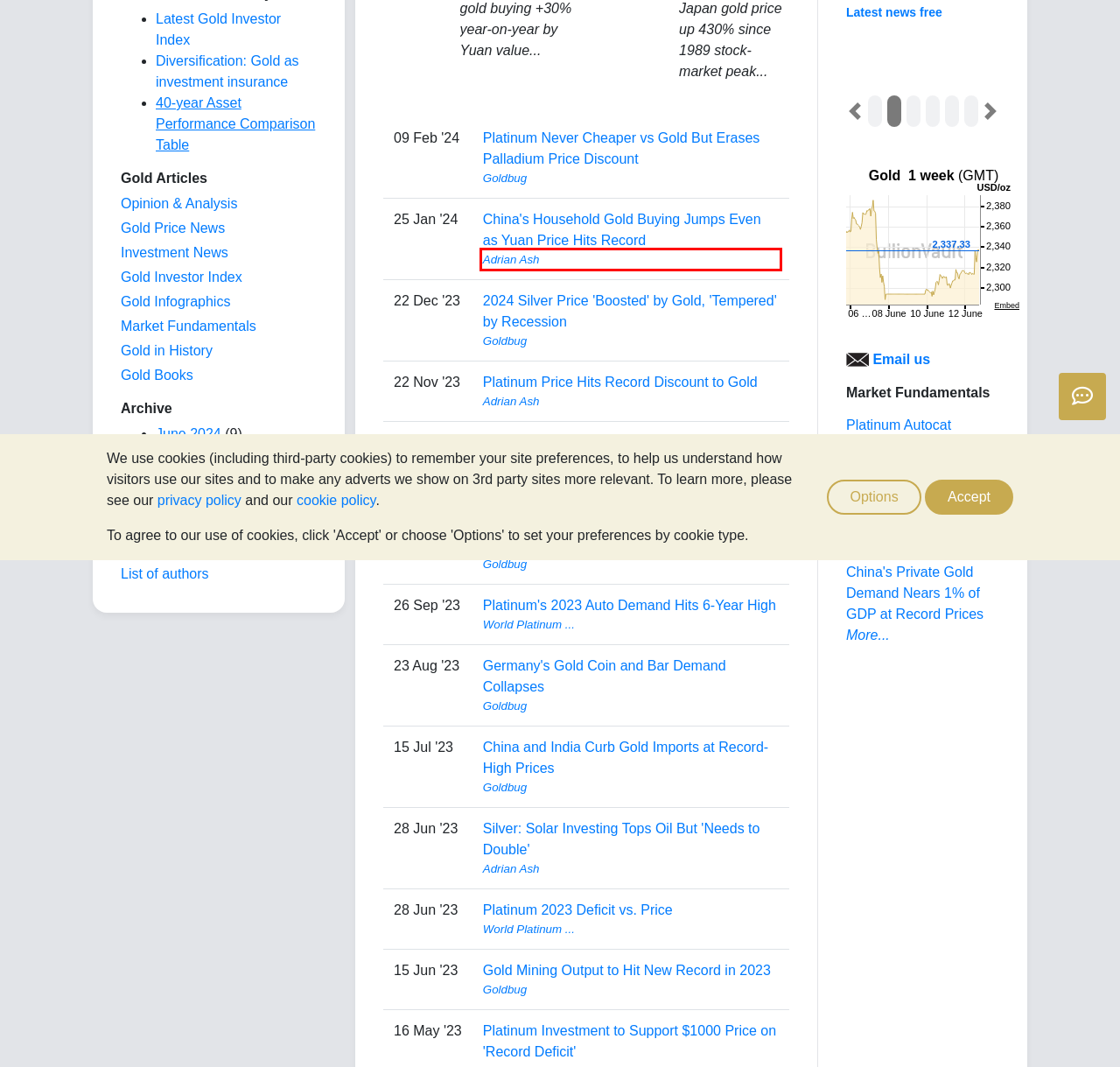You have been given a screenshot of a webpage with a red bounding box around a UI element. Select the most appropriate webpage description for the new webpage that appears after clicking the element within the red bounding box. The choices are:
A. Western Gold Investing Sentiment Hits 11-Month High | Gold News
B. Silver: Solar Investing Tops Oil But 'Needs to Double' | Gold News
C. Adrian Ash | Gold News
D. Germany's Gold Coin and Bar Demand Collapses | Gold News
E. Books | Gold News
F. Gold & Silver Investor Index | Gold News
G. Monthly archive, April 2024 | Gold News
H. Asia's Giant Gold Buying Rises as Biggest Demand Season Starts | Gold News

C